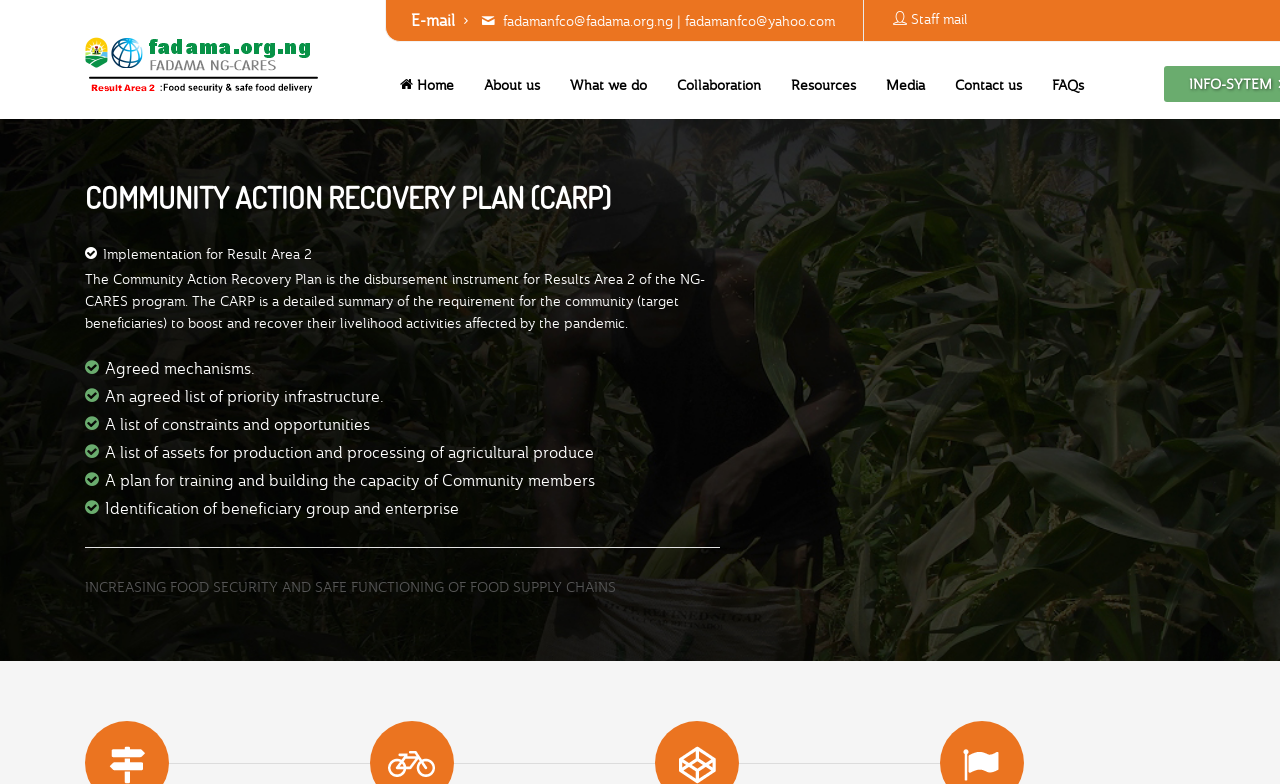Locate the bounding box coordinates of the element that needs to be clicked to carry out the instruction: "Visit the About us page". The coordinates should be given as four float numbers ranging from 0 to 1, i.e., [left, top, right, bottom].

[0.369, 0.078, 0.431, 0.138]